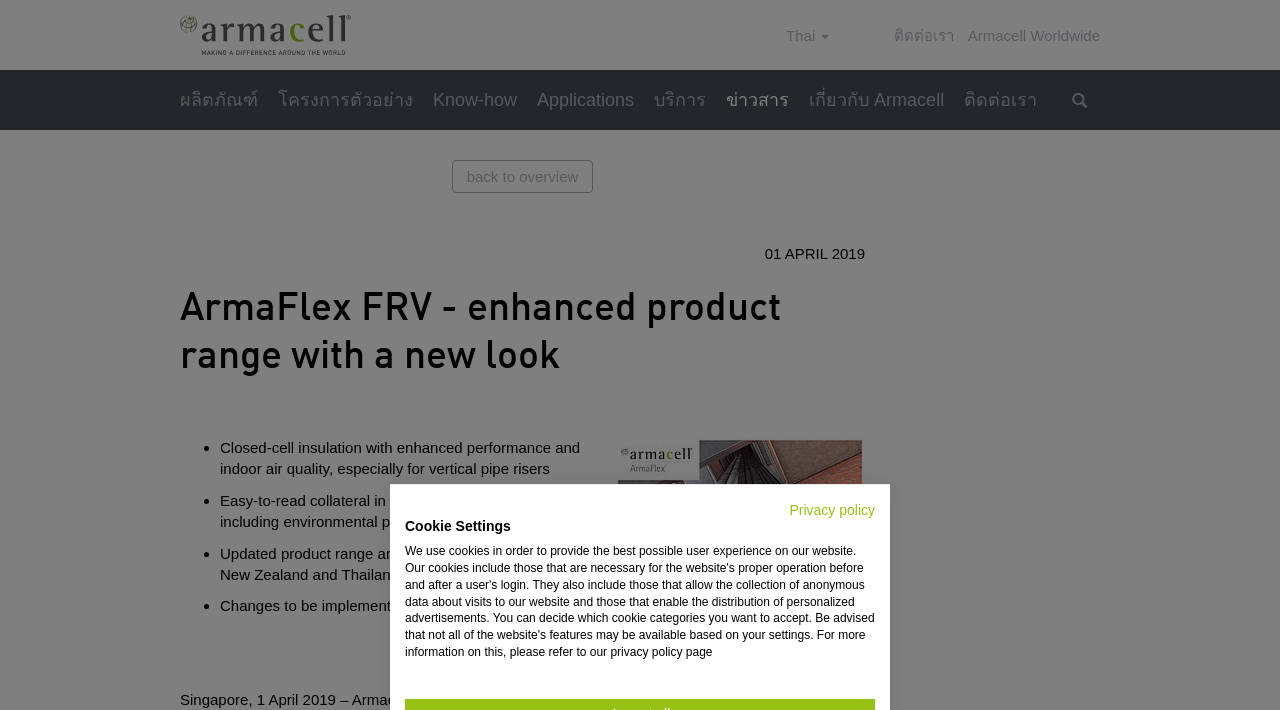Could you indicate the bounding box coordinates of the region to click in order to complete this instruction: "Go to ติดต่อเรา".

[0.698, 0.038, 0.745, 0.062]